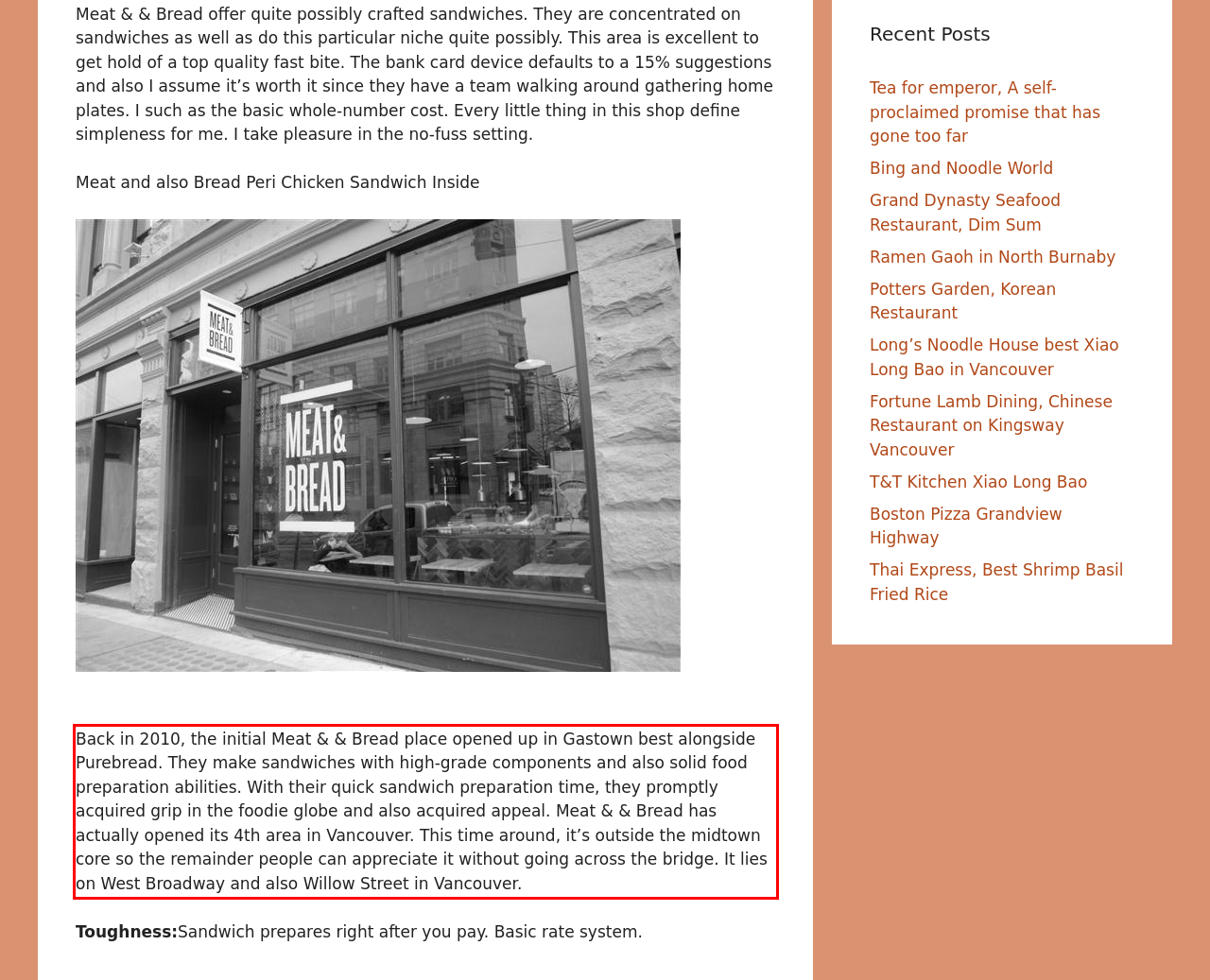Within the screenshot of the webpage, there is a red rectangle. Please recognize and generate the text content inside this red bounding box.

Back in 2010, the initial Meat & & Bread place opened up in Gastown best alongside Purebread. They make sandwiches with high-grade components and also solid food preparation abilities. With their quick sandwich preparation time, they promptly acquired grip in the foodie globe and also acquired appeal. Meat & & Bread has actually opened its 4th area in Vancouver. This time around, it’s outside the midtown core so the remainder people can appreciate it without going across the bridge. It lies on West Broadway and also Willow Street in Vancouver.